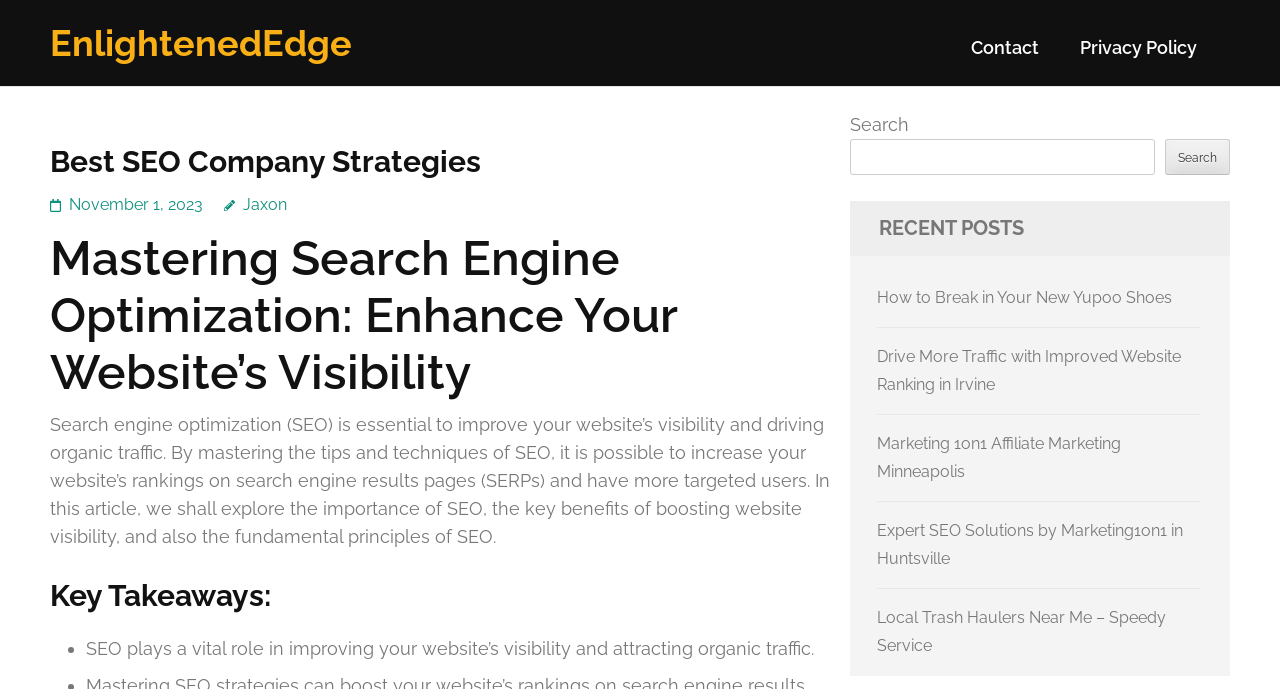Find the bounding box coordinates of the clickable area that will achieve the following instruction: "Read the article about Mastering Search Engine Optimization".

[0.039, 0.334, 0.648, 0.582]